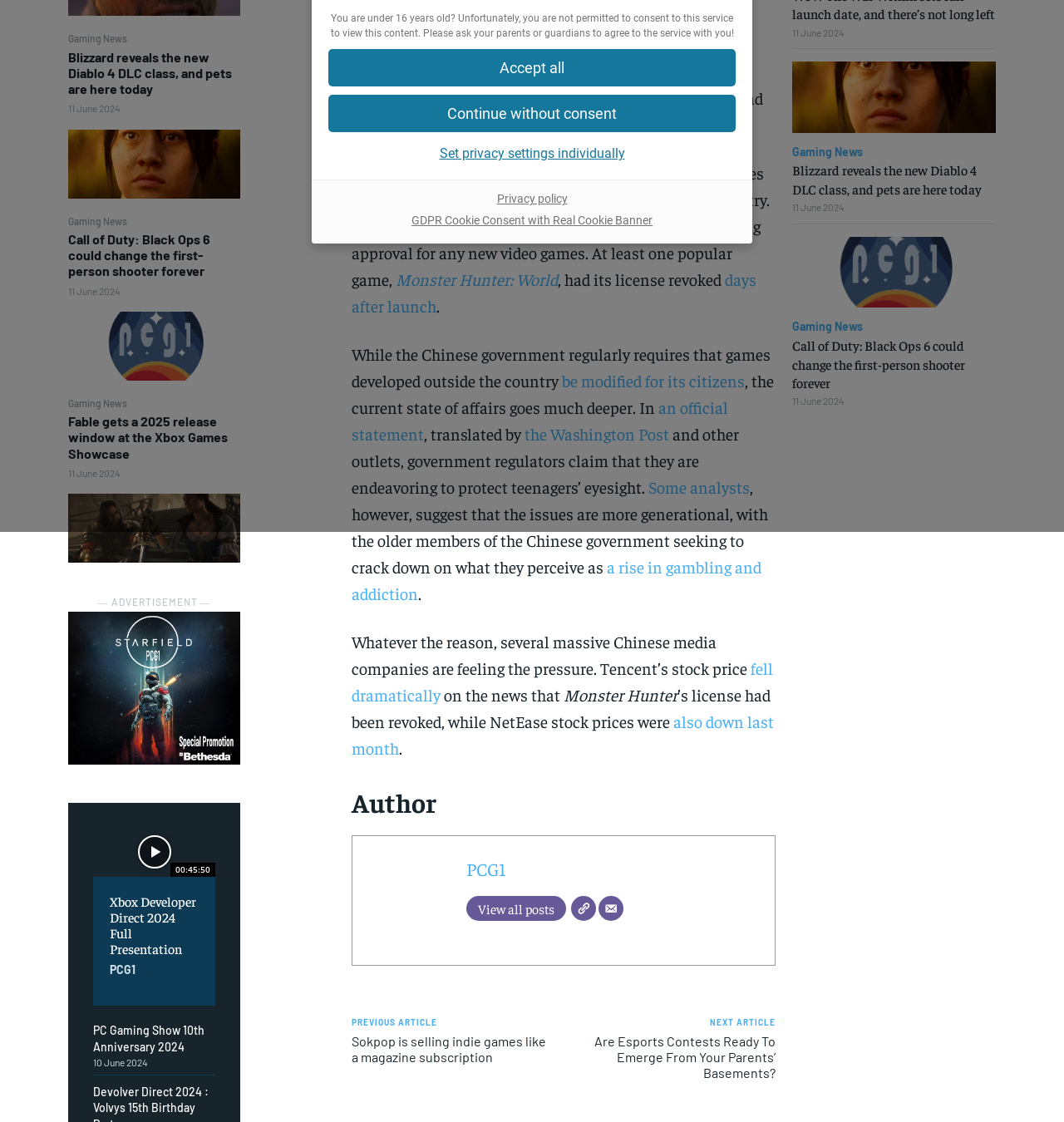Using the webpage screenshot, locate the HTML element that fits the following description and provide its bounding box: "Gaming News".

[0.064, 0.192, 0.12, 0.202]